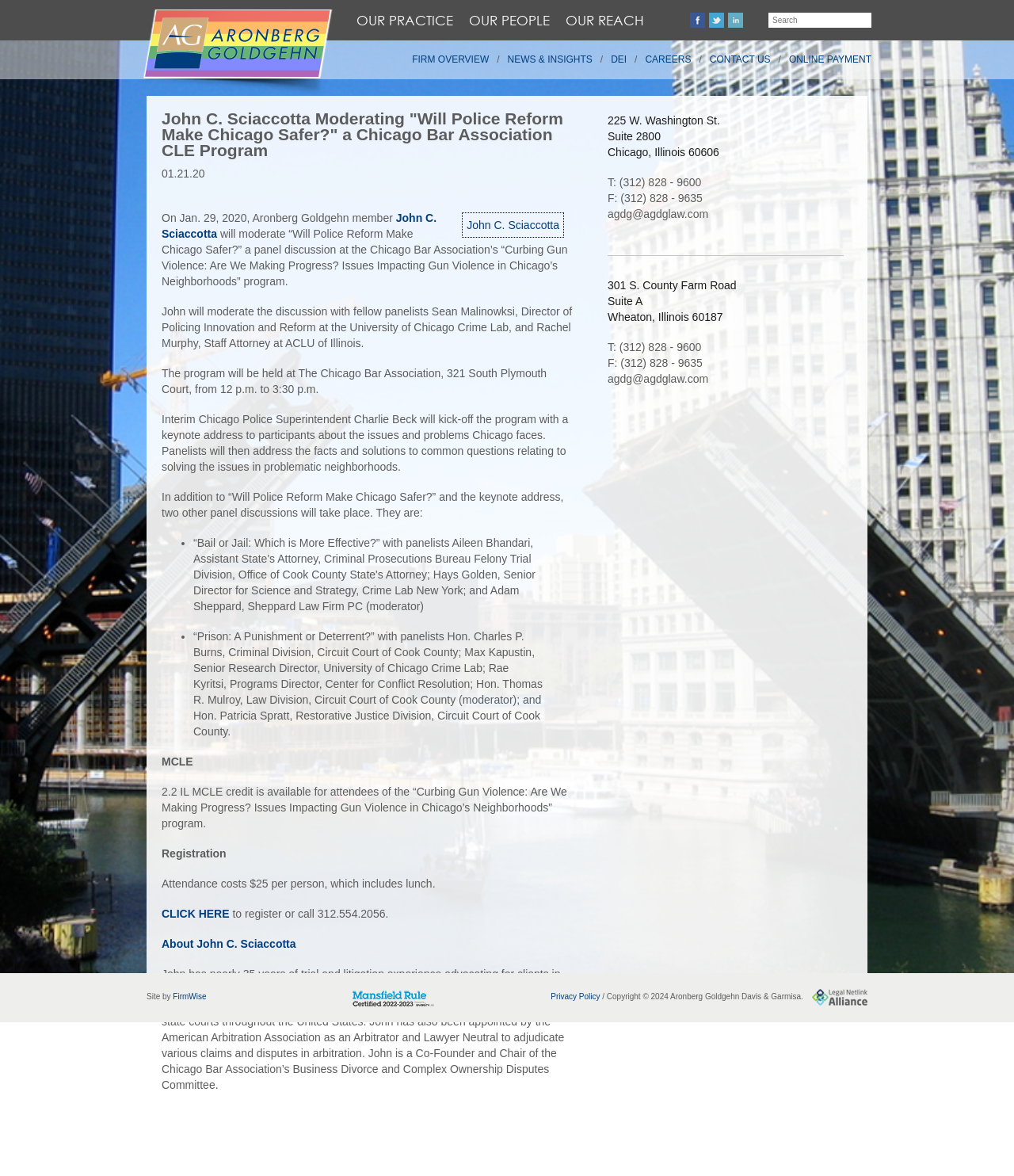Find the bounding box coordinates of the element I should click to carry out the following instruction: "Search for something".

[0.758, 0.011, 0.859, 0.024]